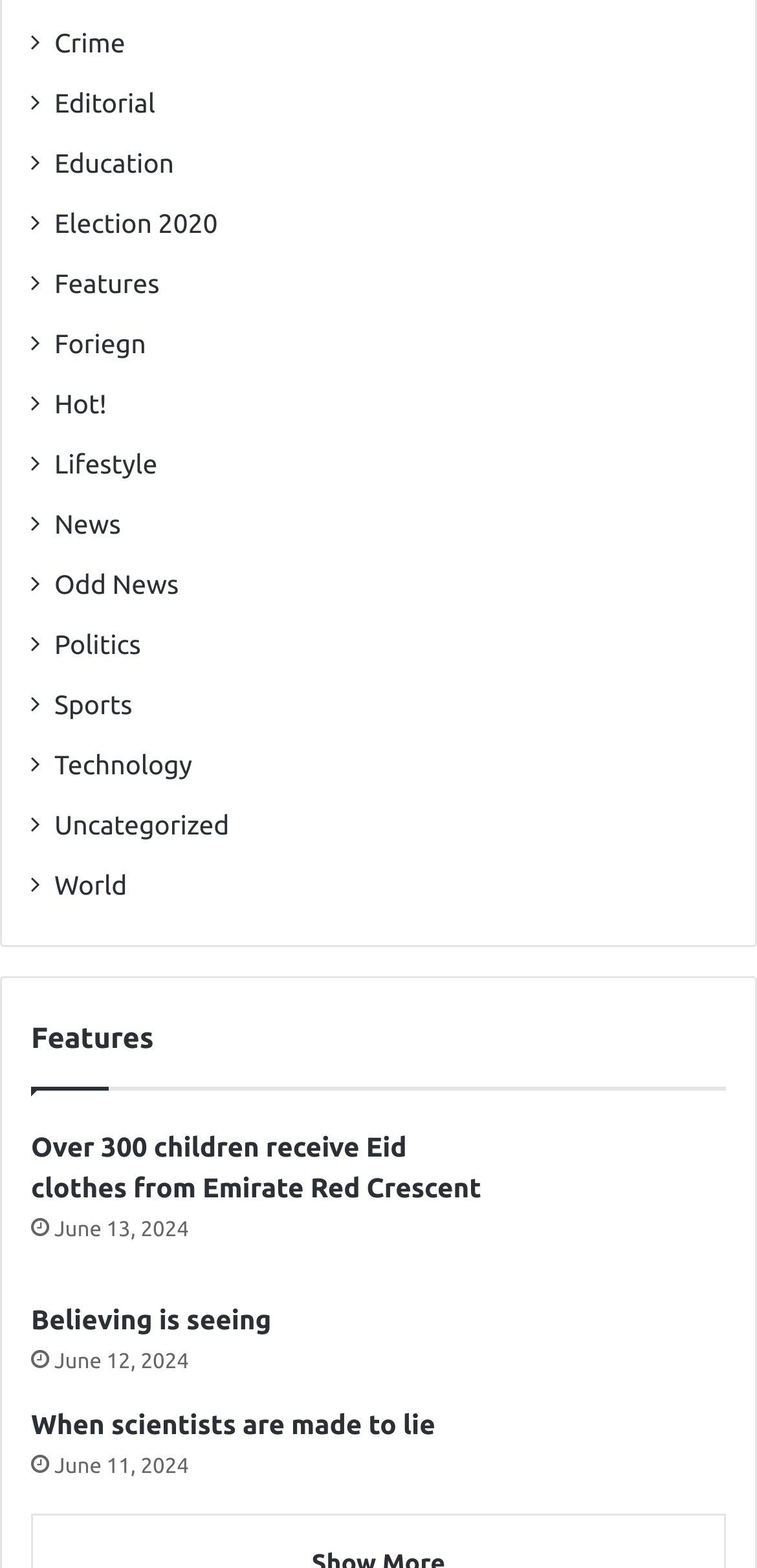What is the last category listed?
Refer to the image and give a detailed response to the question.

I looked at the list of links with '' prefix and found that the last one is ' World'.